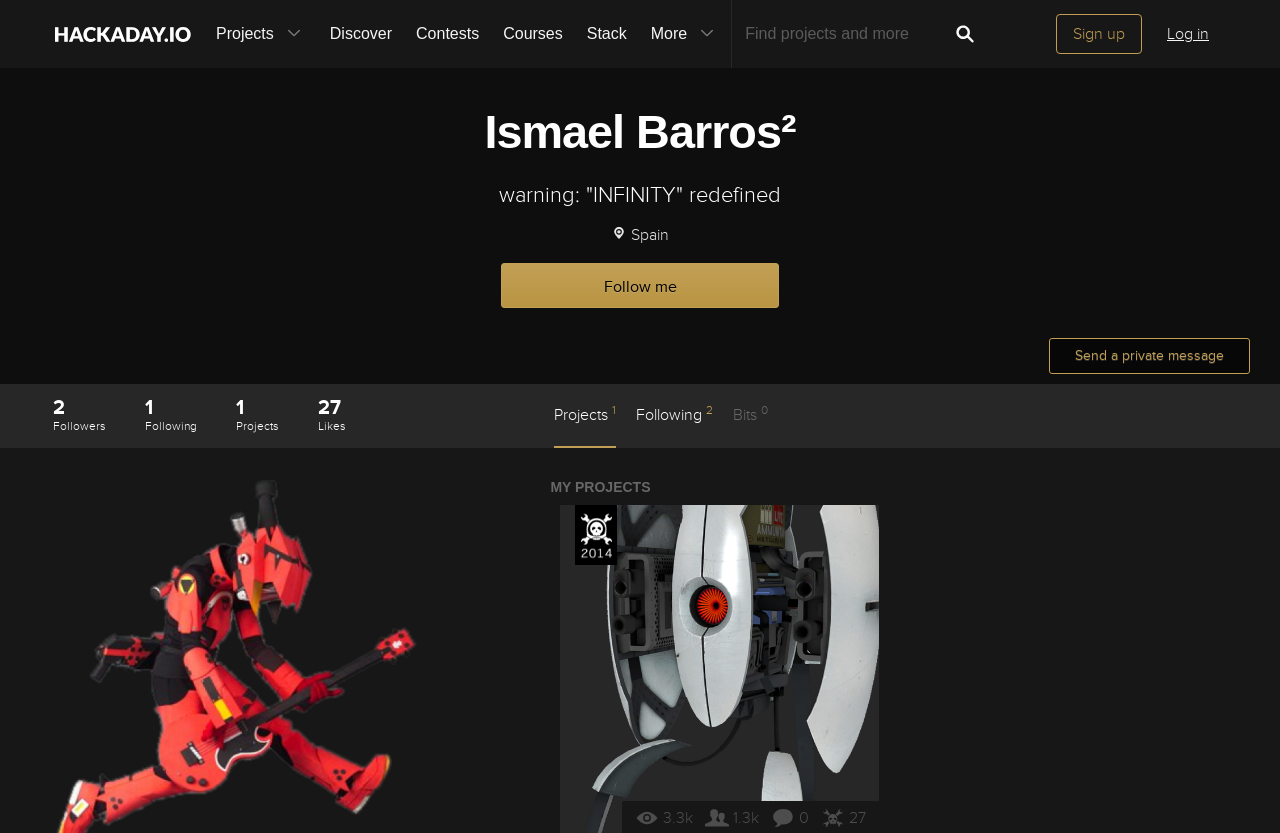Analyze the image and answer the question with as much detail as possible: 
What is the username of the profile?

The username of the profile can be found in the heading element with the text 'Ismael Barros²' which is located at the top of the page.